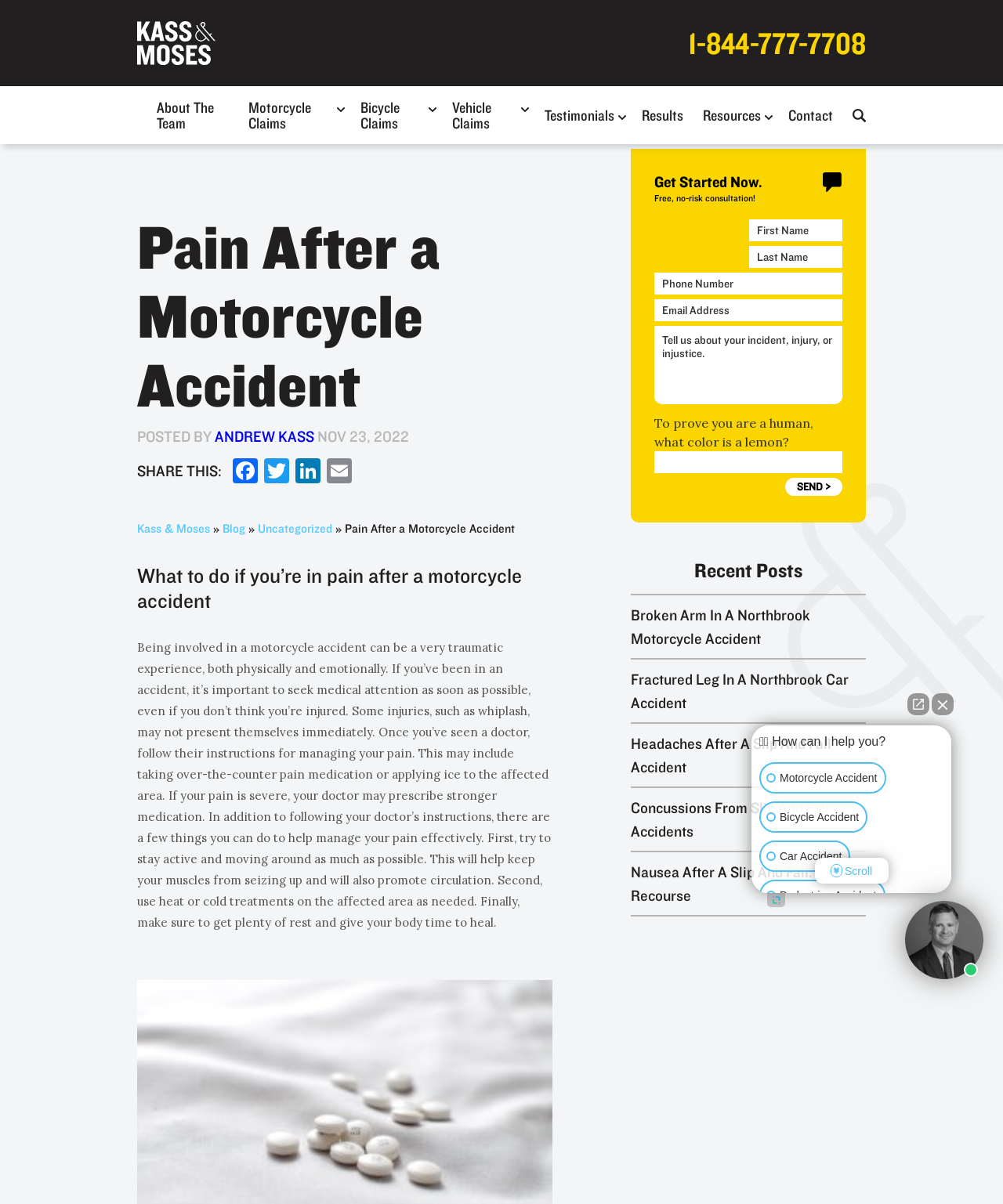Determine the bounding box coordinates of the region to click in order to accomplish the following instruction: "Close the Intaker chat widget". Provide the coordinates as four float numbers between 0 and 1, specifically [left, top, right, bottom].

[0.929, 0.576, 0.951, 0.594]